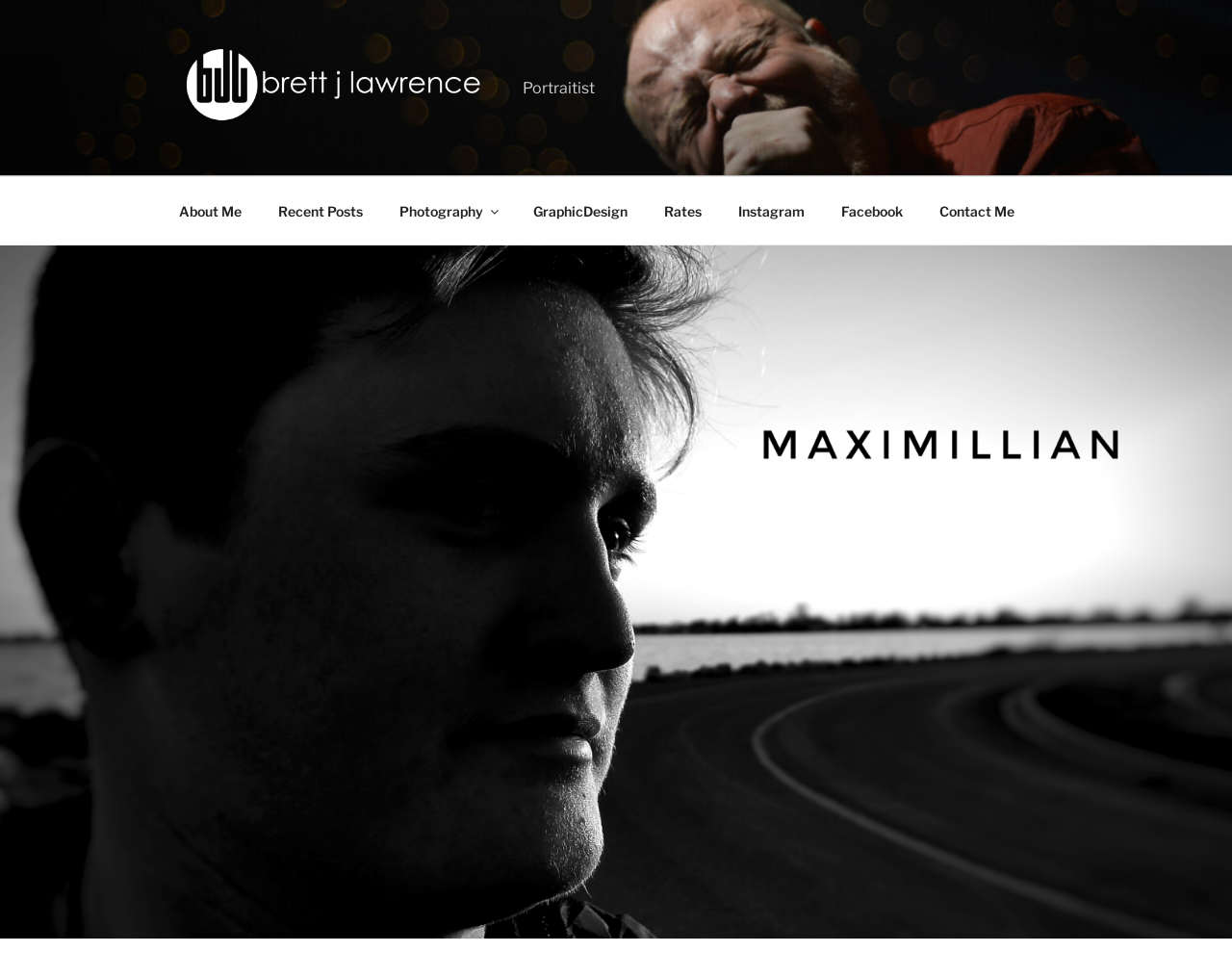Please identify the bounding box coordinates of the clickable element to fulfill the following instruction: "view Recent Posts". The coordinates should be four float numbers between 0 and 1, i.e., [left, top, right, bottom].

[0.212, 0.192, 0.308, 0.24]